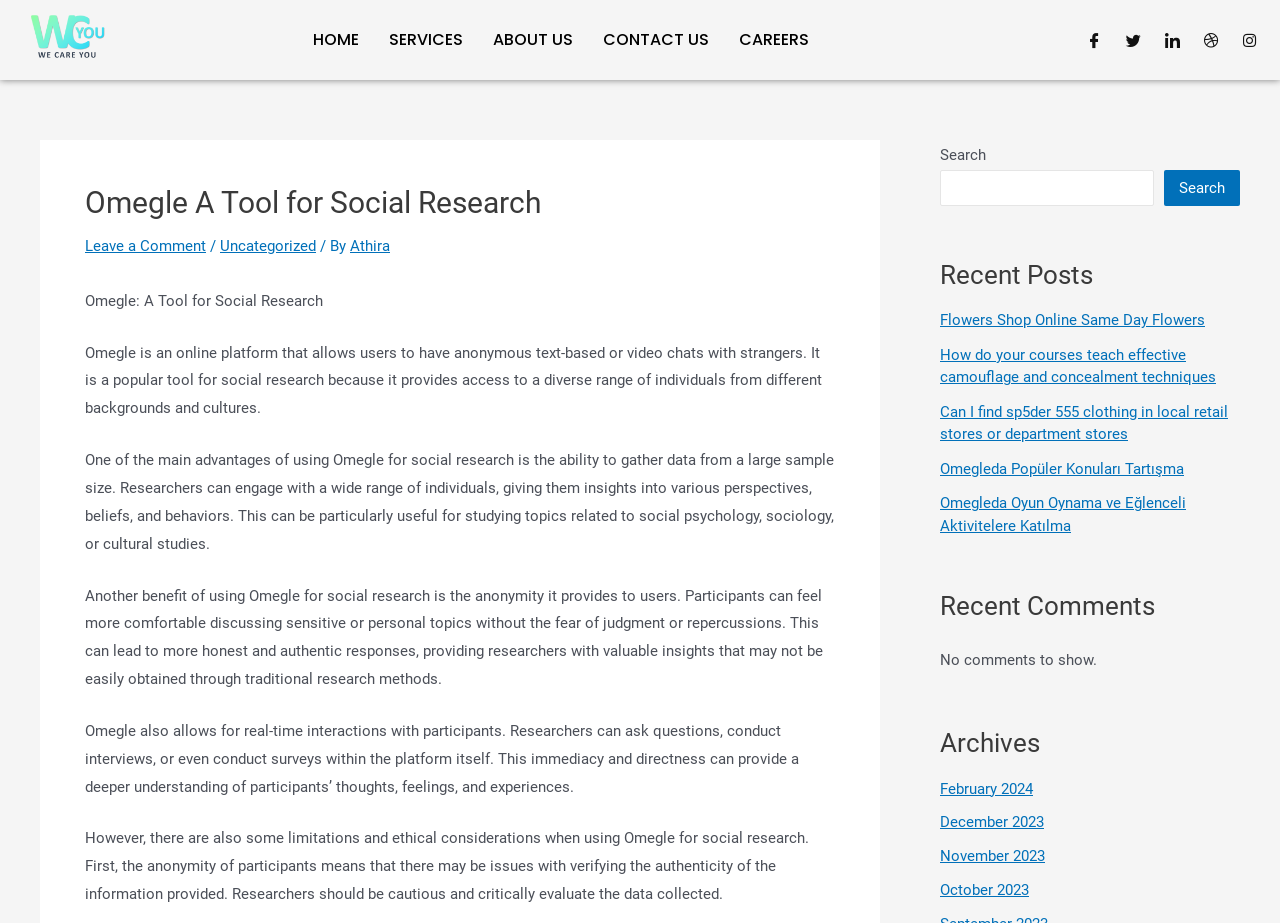Refer to the image and offer a detailed explanation in response to the question: What is the section below the search bar?

The section below the search bar is titled 'Recent Posts' and contains links to various posts, including 'Flowers Shop Online Same Day Flowers', 'How do your courses teach effective camouflage and concealment techniques', and others.